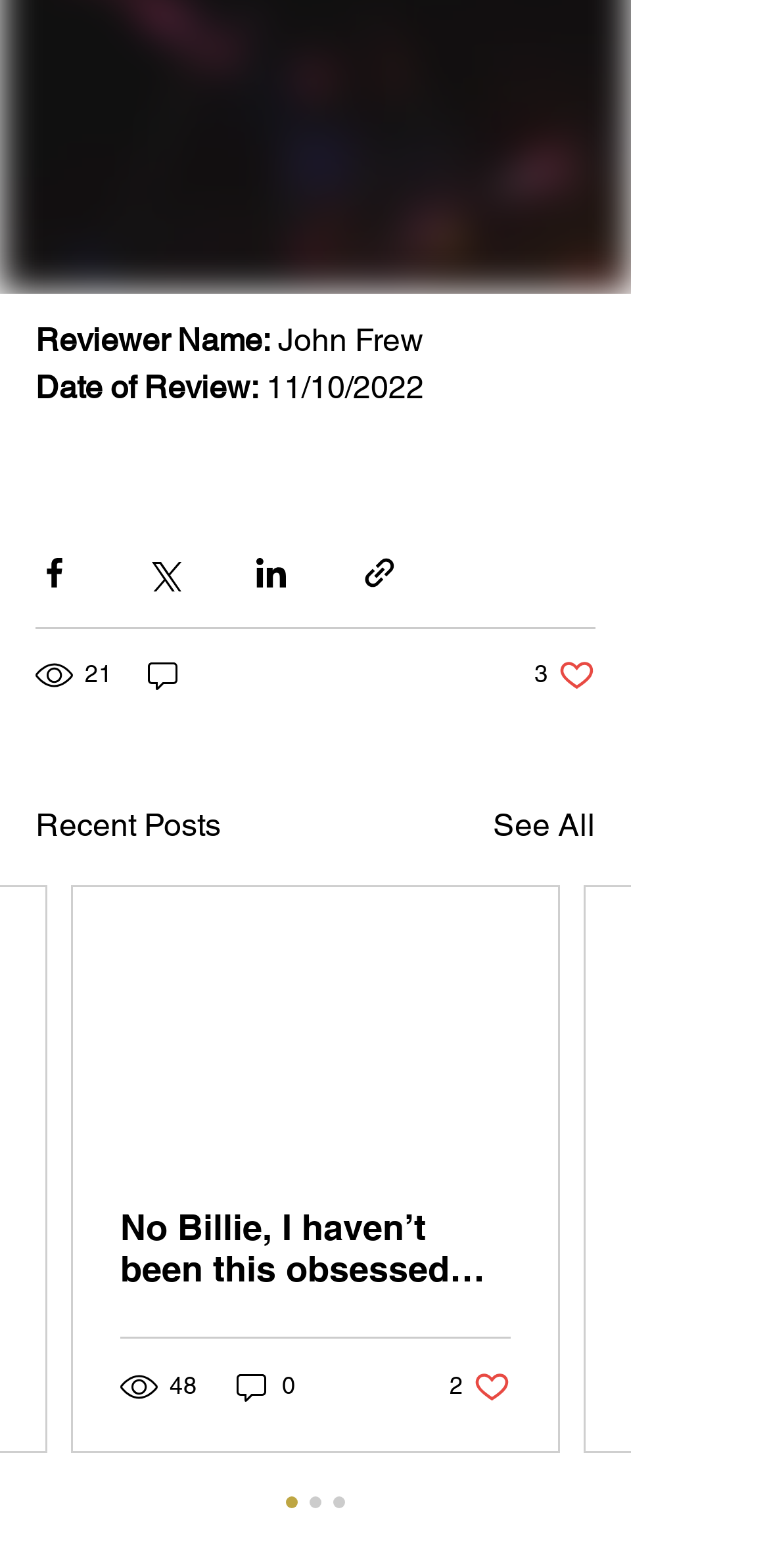What is the text of the second link in the first post?
Give a detailed response to the question by analyzing the screenshot.

The text of the second link in the first post is mentioned in the link element 'No Billie, I haven’t been this obsessed since bellyache' with bounding box coordinates [0.156, 0.77, 0.664, 0.822].